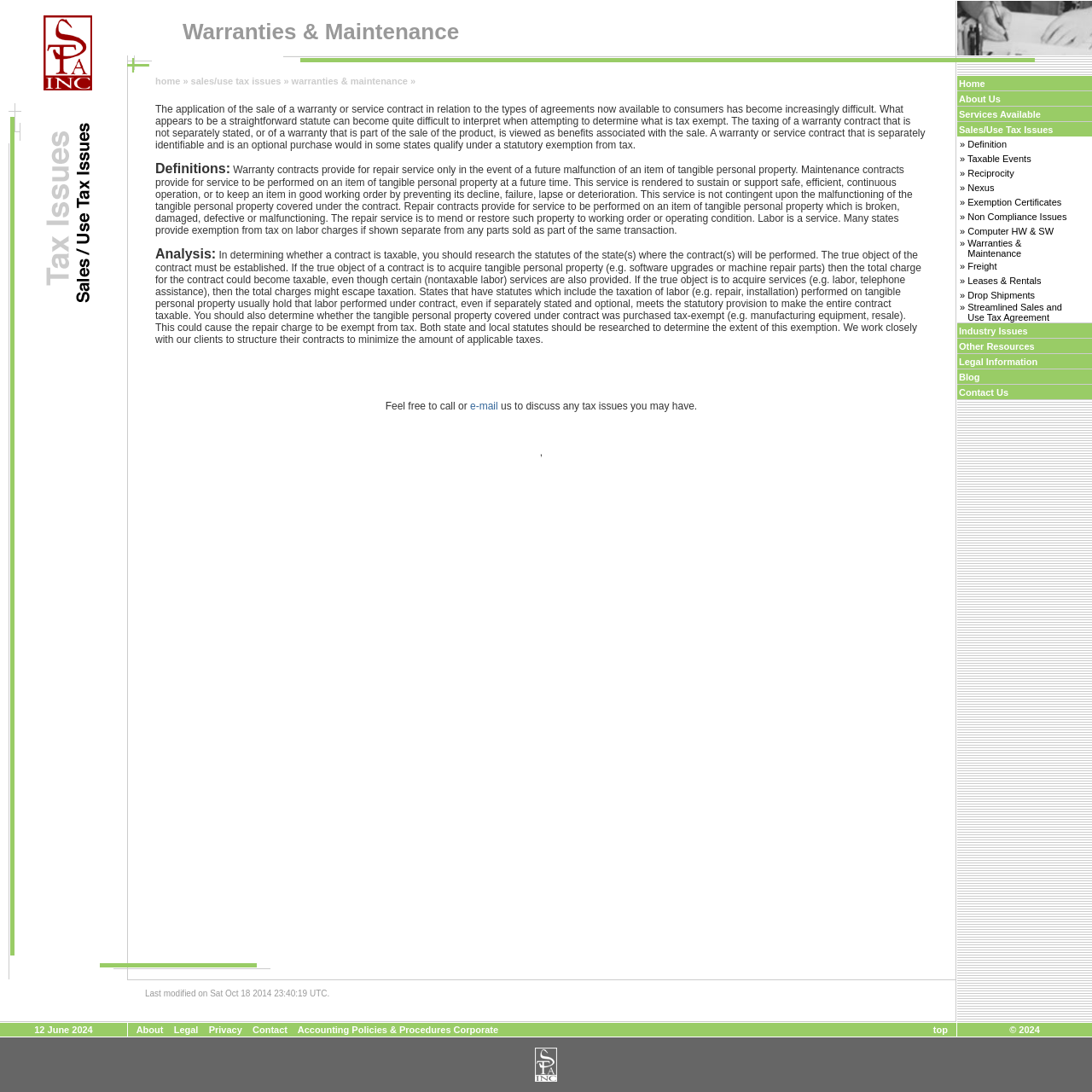Bounding box coordinates should be in the format (top-left x, top-left y, bottom-right x, bottom-right y) and all values should be floating point numbers between 0 and 1. Determine the bounding box coordinate for the UI element described as: Dog Trainer

None